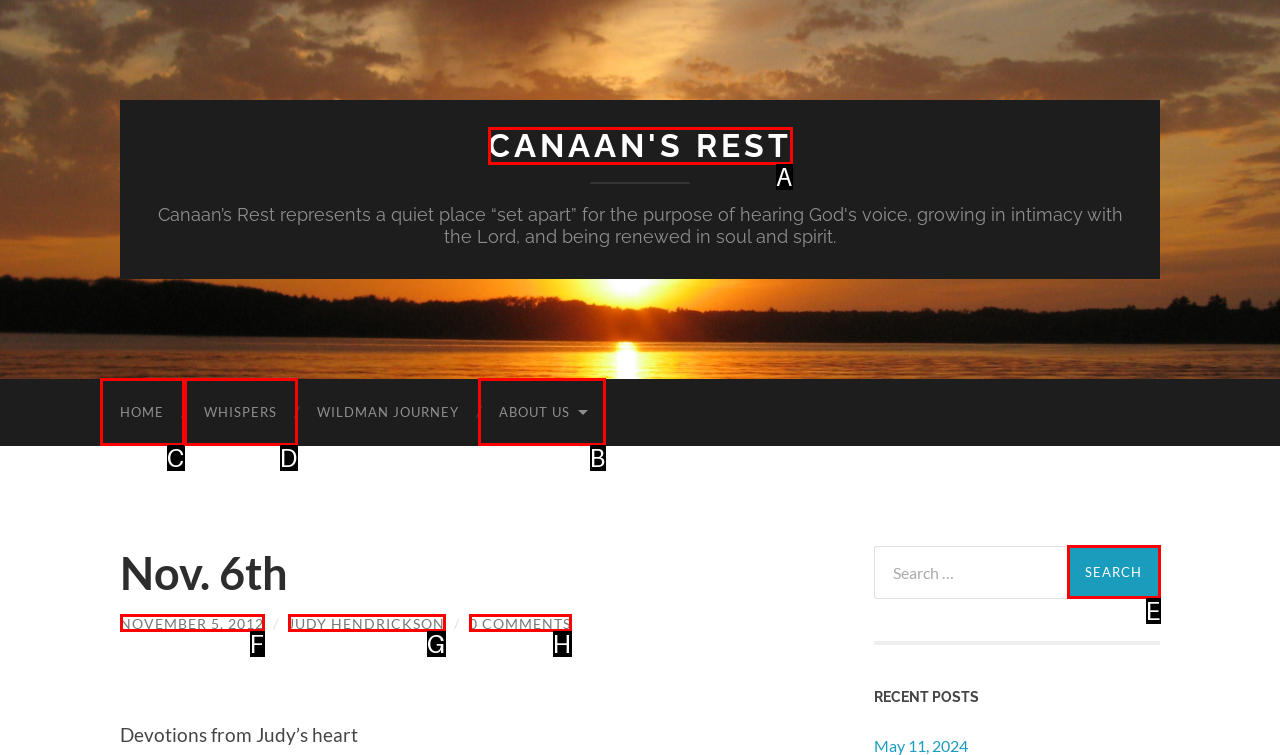Select the letter of the UI element you need to click on to fulfill this task: view ABOUT US page. Write down the letter only.

B